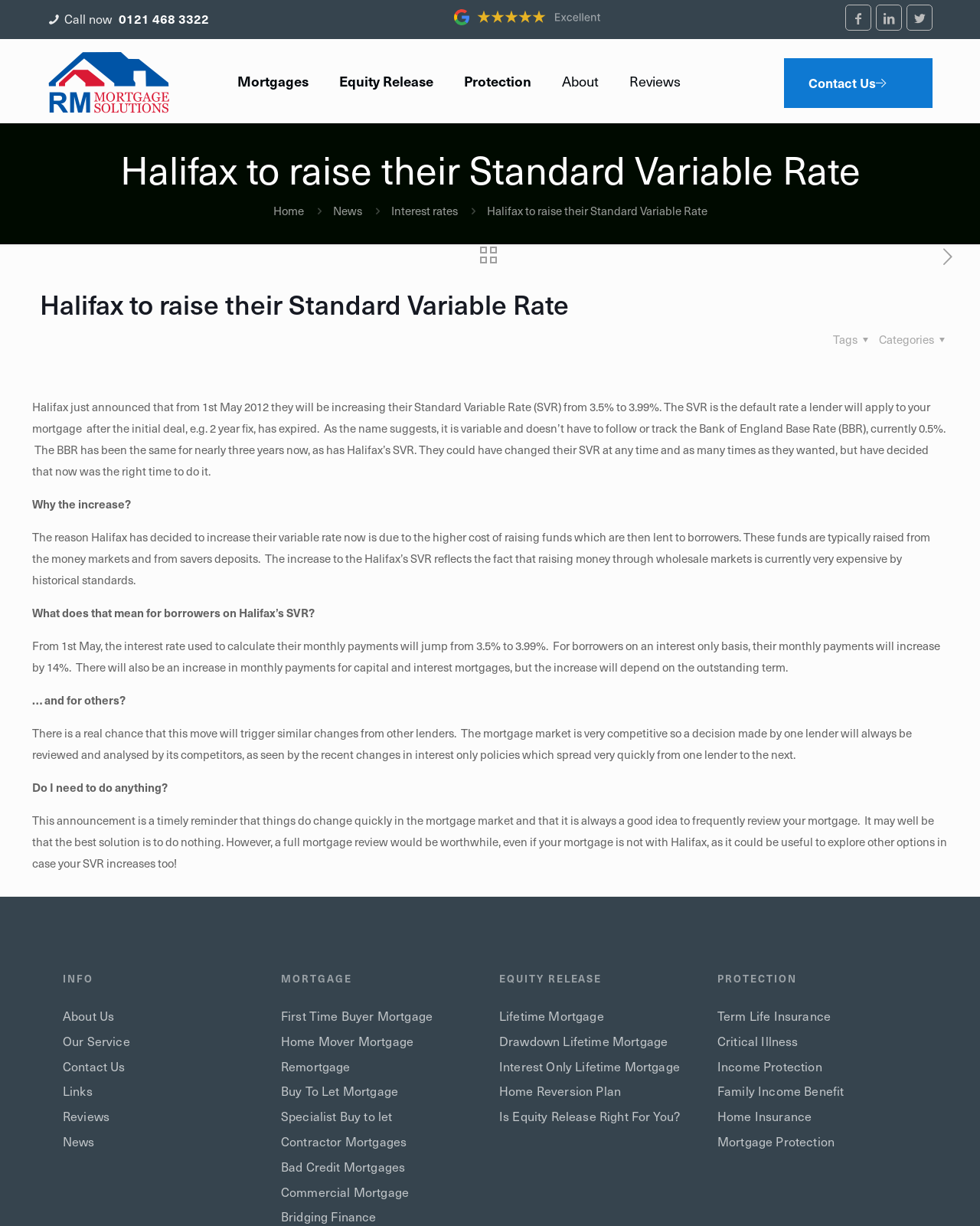Please determine the bounding box coordinates of the area that needs to be clicked to complete this task: 'View the 'Mortgages' page'. The coordinates must be four float numbers between 0 and 1, formatted as [left, top, right, bottom].

[0.227, 0.032, 0.331, 0.101]